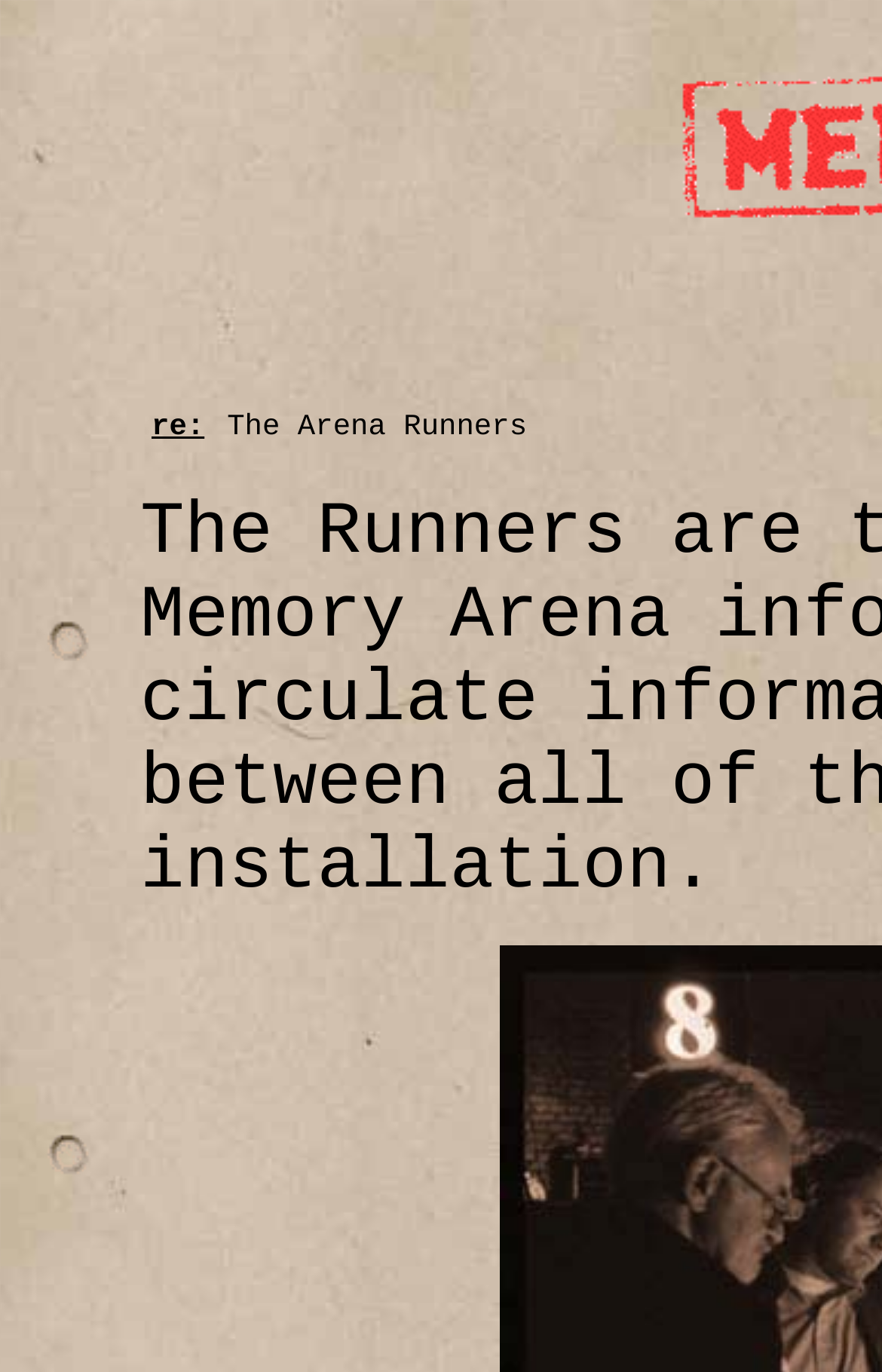How many tables are there on the webpage?
Using the visual information, answer the question in a single word or phrase.

2